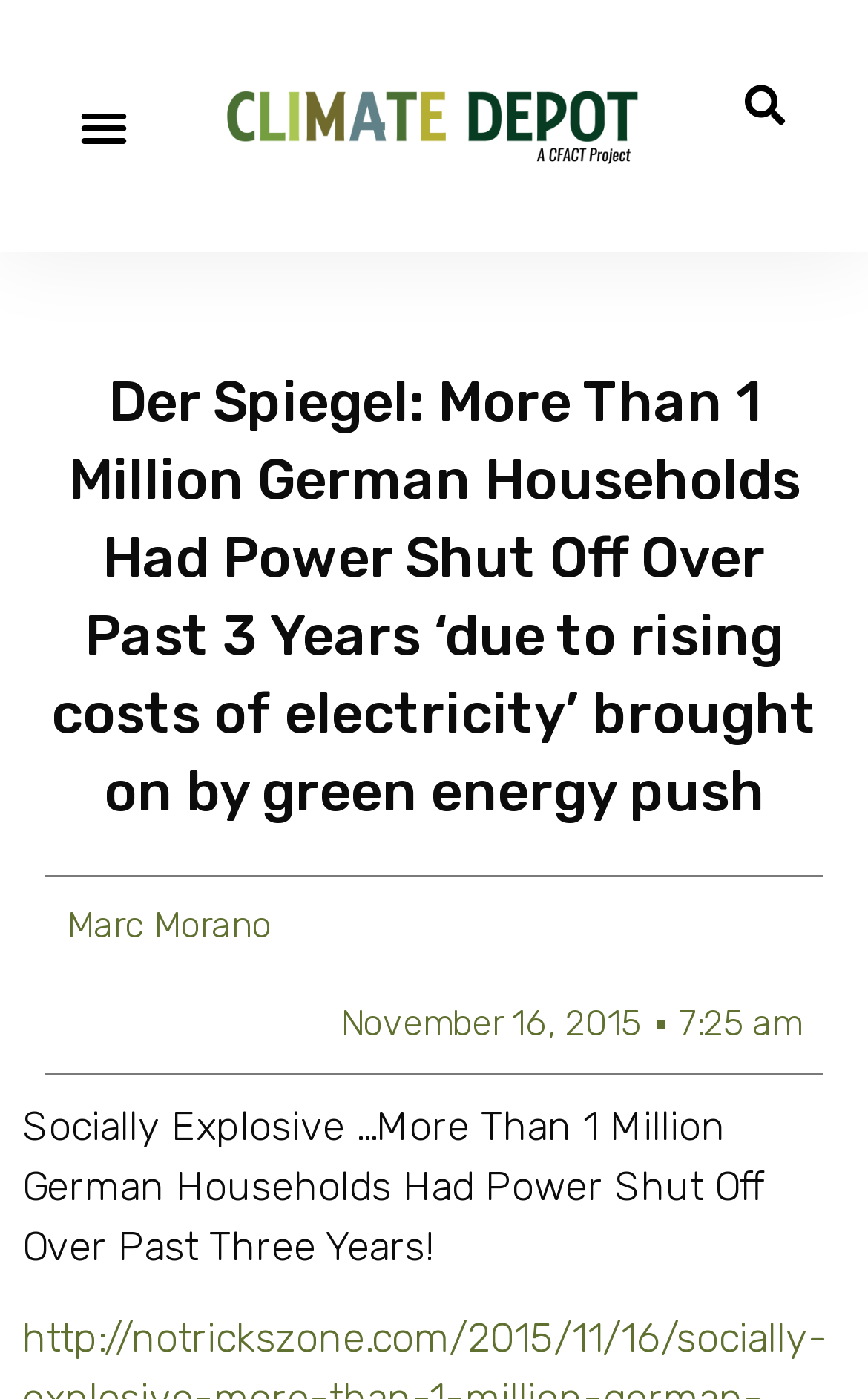Illustrate the webpage with a detailed description.

The webpage appears to be a news article from Der Spiegel, with a focus on a specific story about German households having their power shut off due to rising electricity costs. 

At the top left of the page, there is a "Menu Toggle" button. To the right of this button, there is a link, and further to the right, a search bar with a "Search" button. 

Below these elements, the main headline of the article is prominently displayed, taking up a significant portion of the page. The headline reads, "Der Spiegel: More Than 1 Million German Households Had Power Shut Off Over Past 3 Years ‘due to rising costs of electricity’ brought on by green energy push."

Below the headline, there are two links, one to the author "Marc Morano" and another to the publication date "November 16, 2015". To the right of these links, the time "7:25 am" is displayed. 

Finally, at the bottom of the page, there is a subheading that summarizes the article, stating "Socially Explosive …More Than 1 Million German Households Had Power Shut Off Over Past Three Years!"